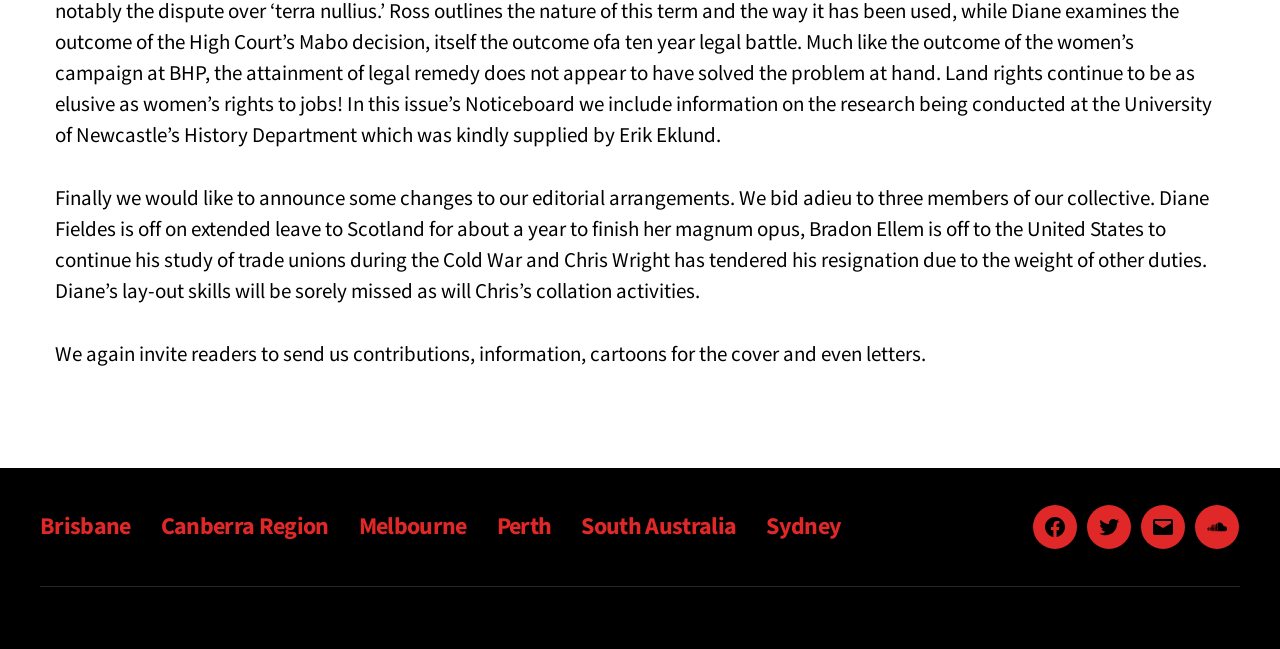What is Diane Fieldes doing?
Using the visual information from the image, give a one-word or short-phrase answer.

Taking extended leave